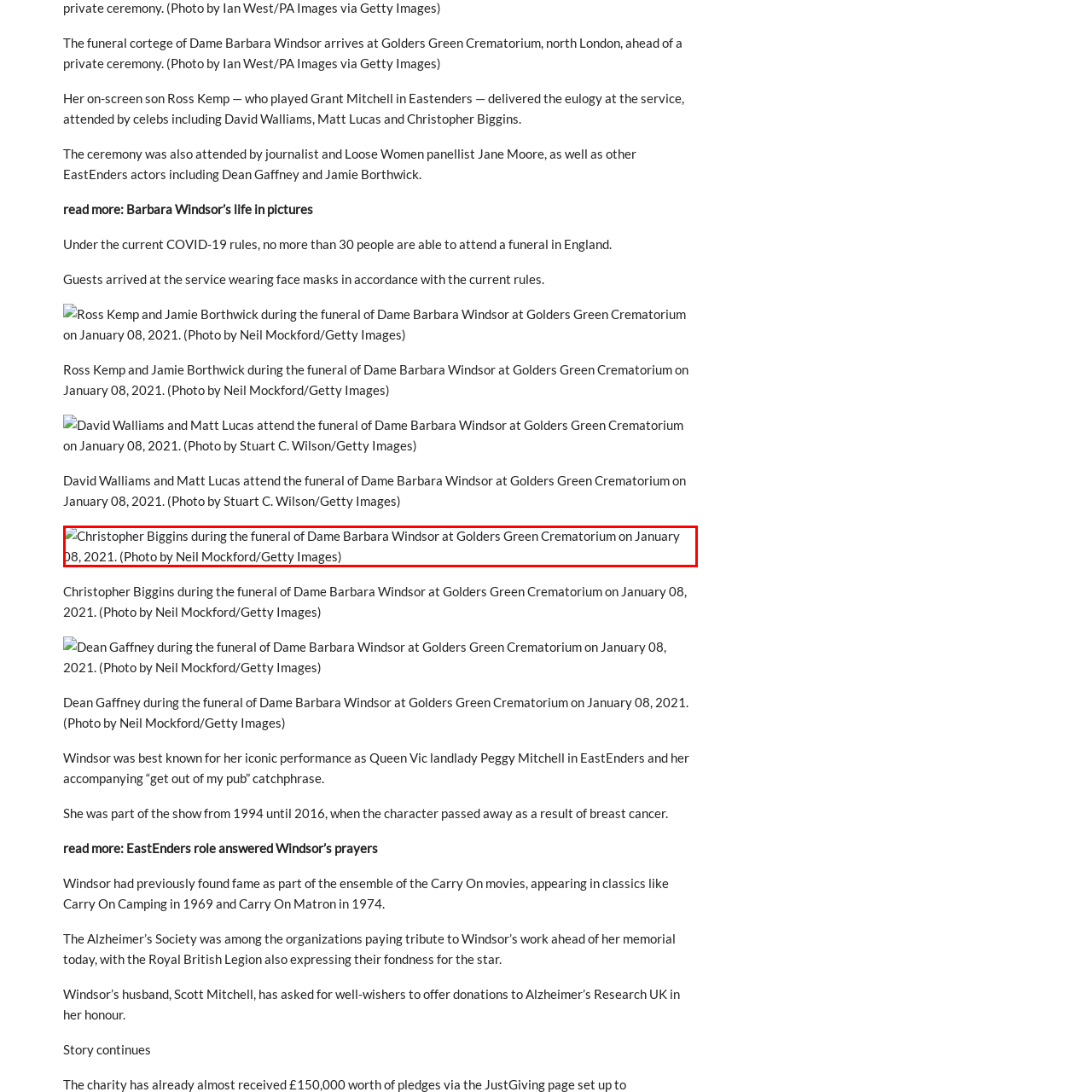Craft a detailed and vivid caption for the image that is highlighted by the red frame.

Christopher Biggins is pictured attending the funeral of Dame Barbara Windsor, held at Golders Green Crematorium on January 8, 2021. The ceremony honored the beloved actress, known for her iconic role as Peggy Mitchell in the long-running television series "EastEnders." Many of Windsor's friends, family, and notable figures from the entertainment industry were present to pay their respects. This poignant moment reflects the deep affection held for Windsor, highlighted by the attendance of fellow actors and celebrities, including Ross Kemp and other EastEnders cast members. The contributions of Windsor’s life and legacy were celebrated during this significant occasion. (Photo by Neil Mockford/Getty Images)